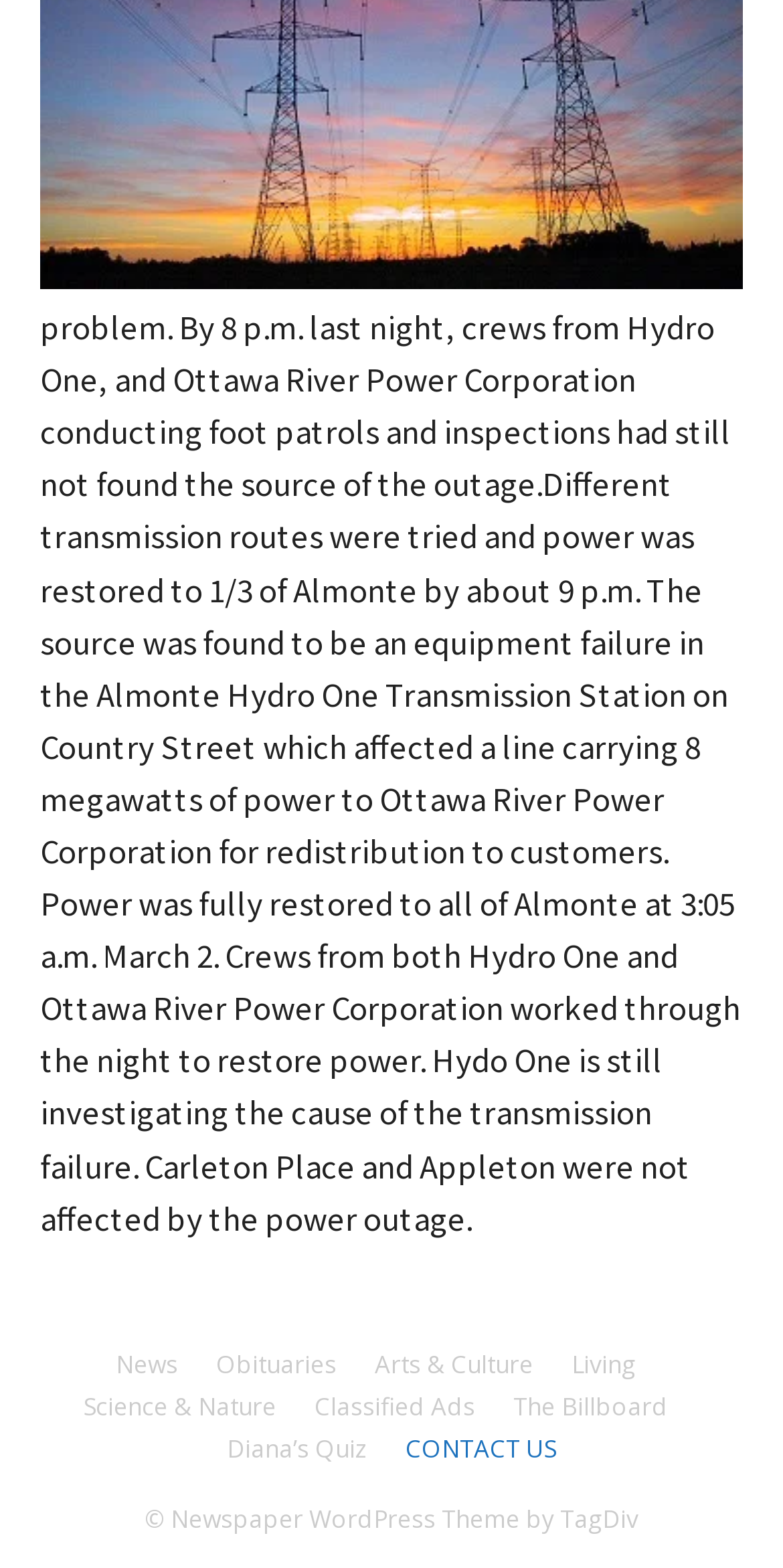Refer to the image and provide an in-depth answer to the question: 
Which company is still investigating the cause of the transmission failure?

The company that is still investigating the cause of the transmission failure can be determined by reading the StaticText element with ID 324, which mentions that Hydro One is still investigating the cause of the transmission failure.